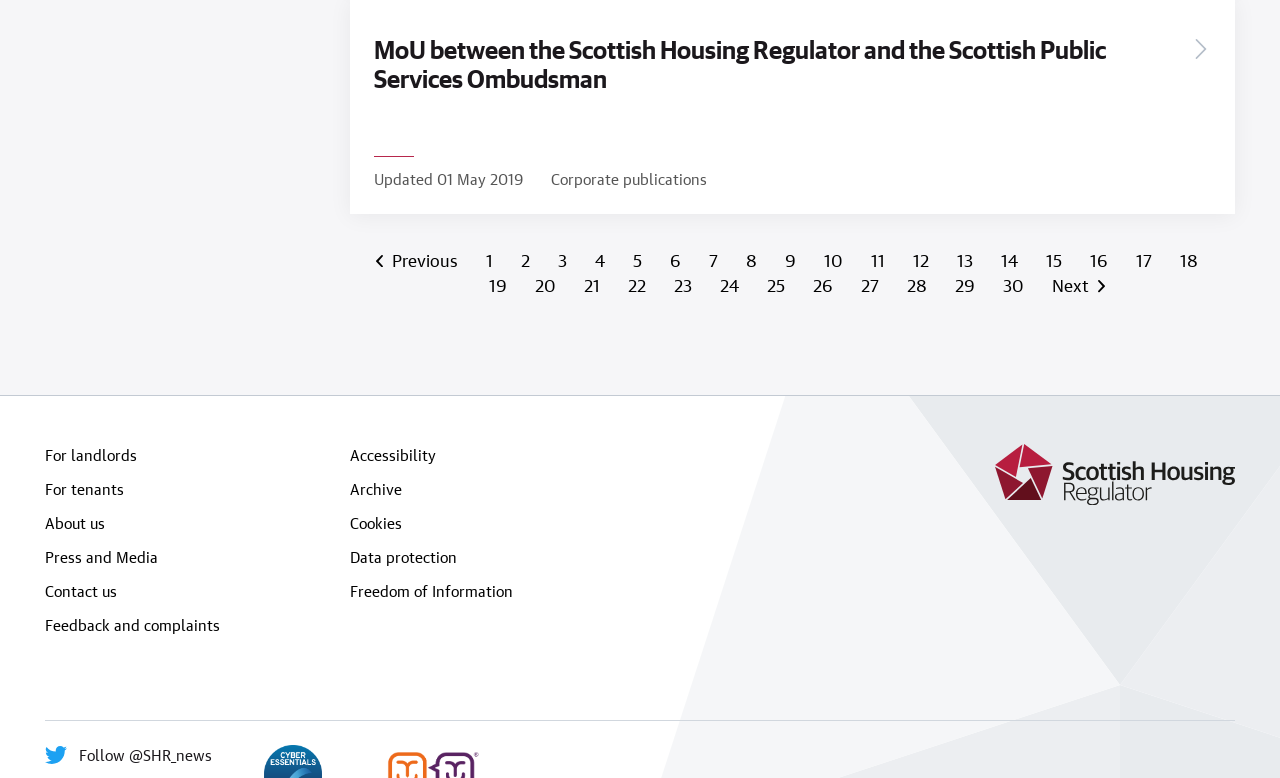What is the purpose of the links at the bottom of the webpage?
Give a detailed explanation using the information visible in the image.

The links at the bottom of the webpage are for navigation purposes, allowing users to access different sections of the website, such as 'For landlords', 'For tenants', 'About us', etc.